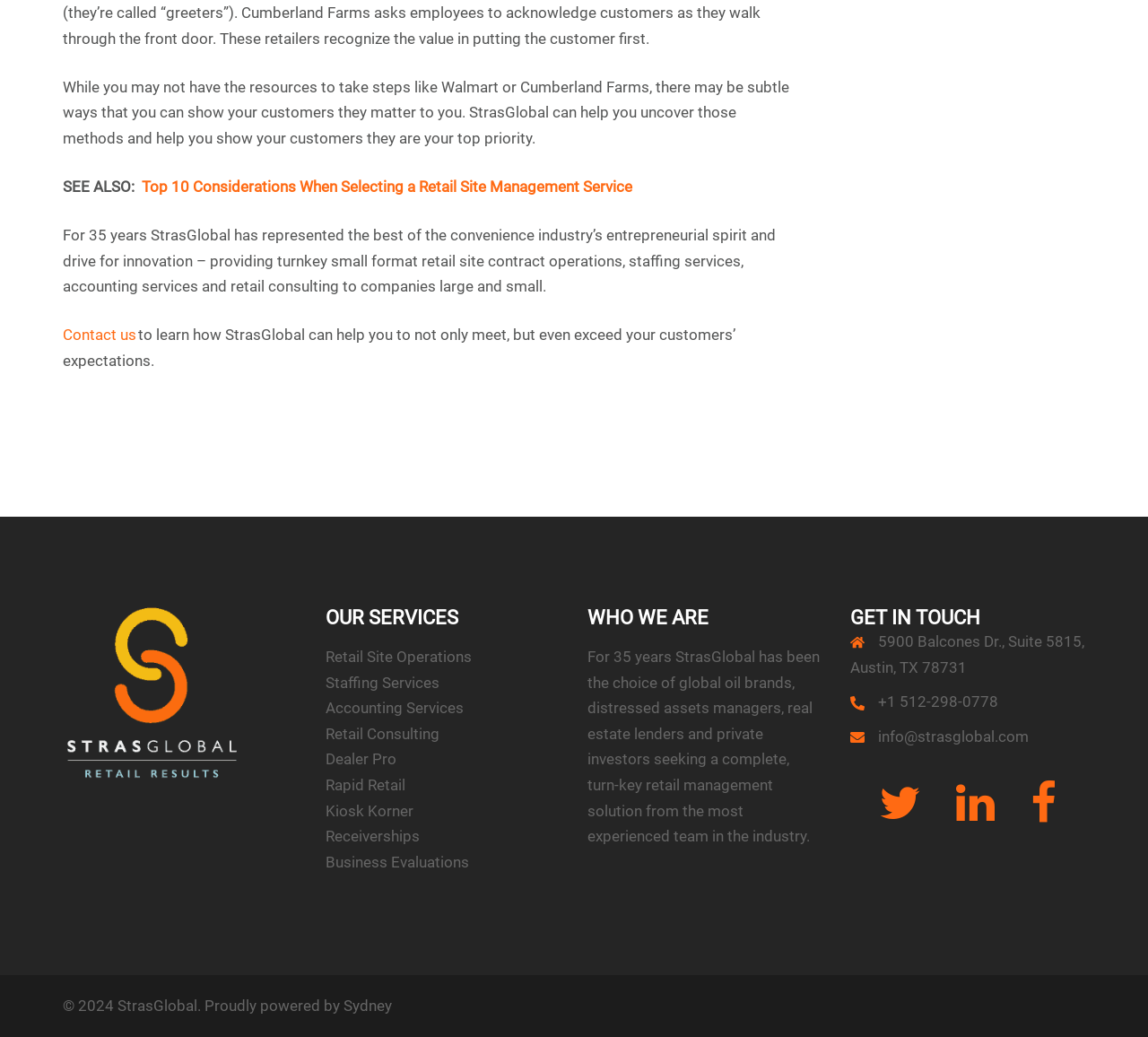Specify the bounding box coordinates of the element's region that should be clicked to achieve the following instruction: "Follow StrasGlobal on Twitter". The bounding box coordinates consist of four float numbers between 0 and 1, in the format [left, top, right, bottom].

[0.765, 0.776, 0.801, 0.794]